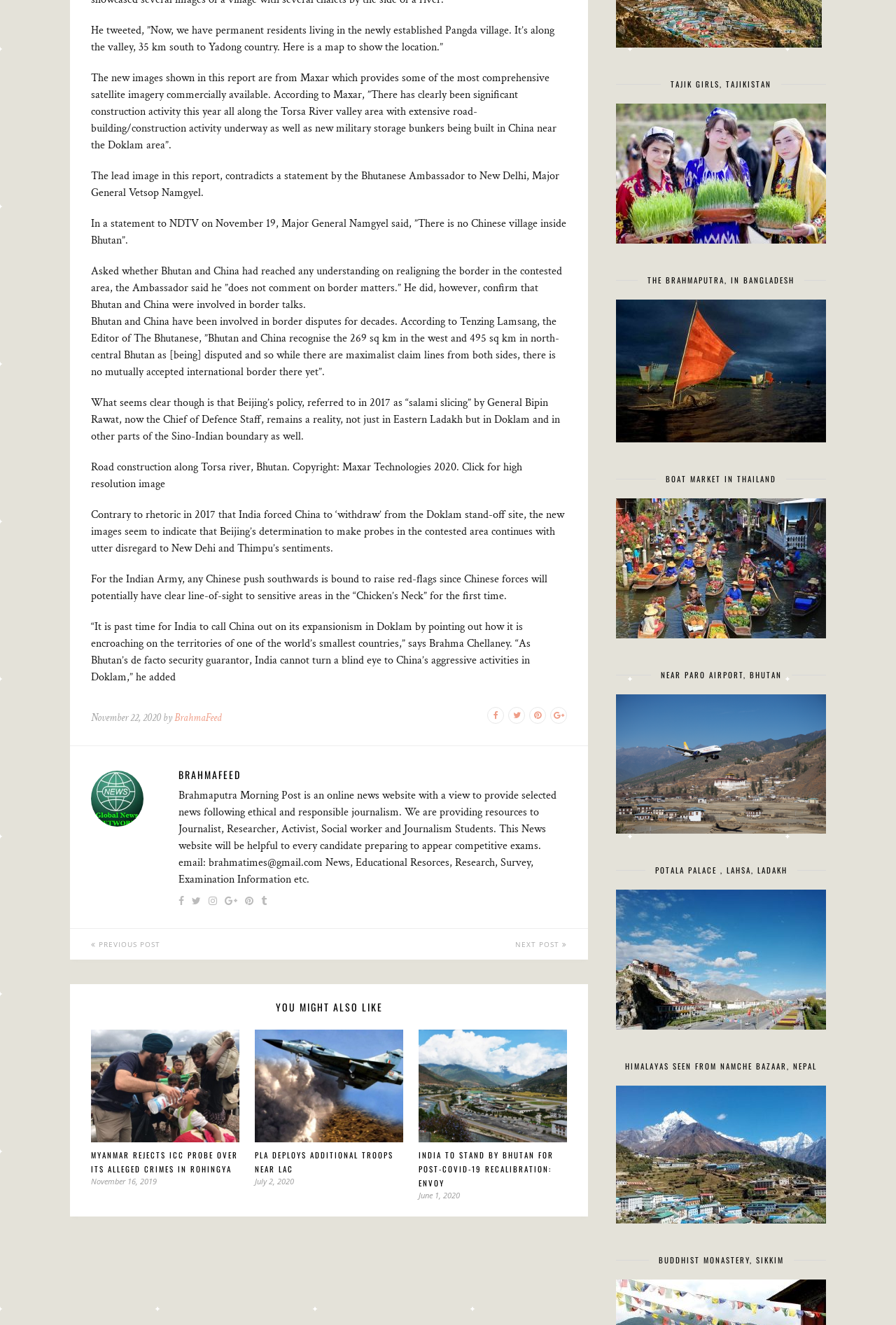Please find the bounding box coordinates of the element that must be clicked to perform the given instruction: "Check the news about India standing by Bhutan for post-COVID-19 recalibration". The coordinates should be four float numbers from 0 to 1, i.e., [left, top, right, bottom].

[0.467, 0.867, 0.618, 0.897]